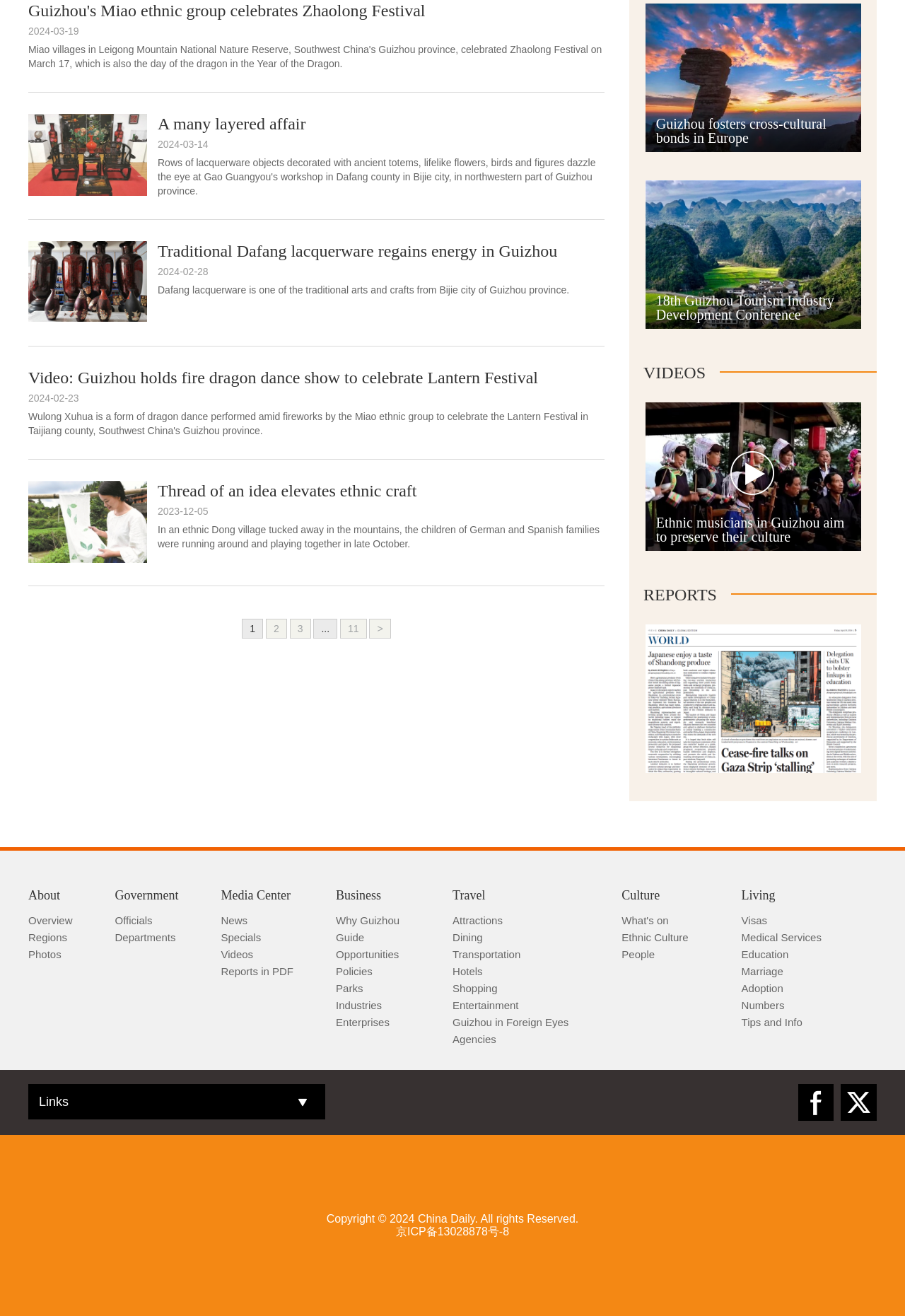Identify the bounding box of the HTML element described here: "Industries". Provide the coordinates as four float numbers between 0 and 1: [left, top, right, bottom].

[0.371, 0.759, 0.422, 0.768]